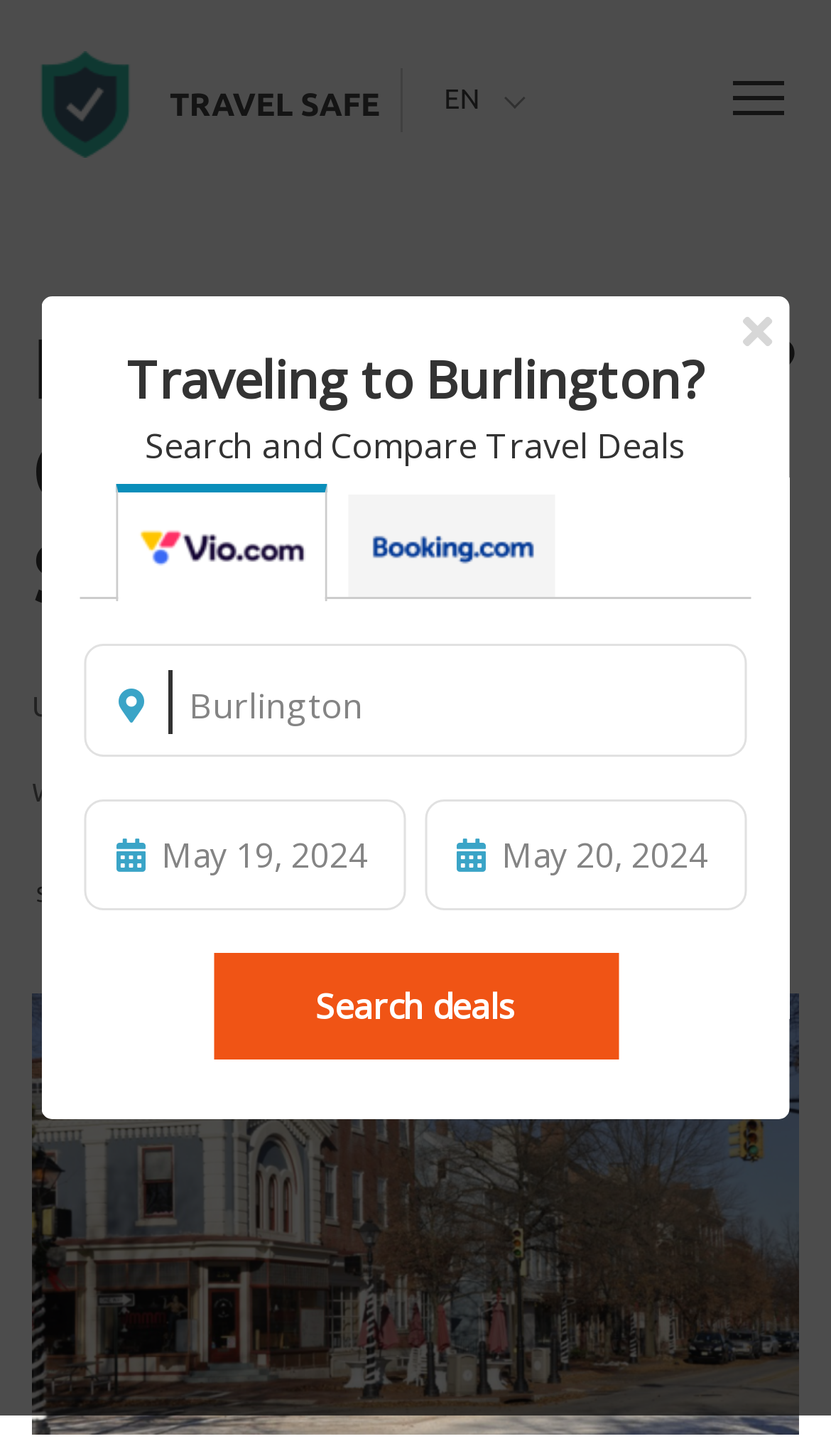What is the safety rating of Burlington?
Refer to the screenshot and deliver a thorough answer to the question presented.

I found the answer by looking at the root element of the webpage, which is 'Is Burlington Safe for Travel RIGHT NOW? (2024 Safety Rating)'. This suggests that the safety rating of Burlington is 2024 Safety Rating.